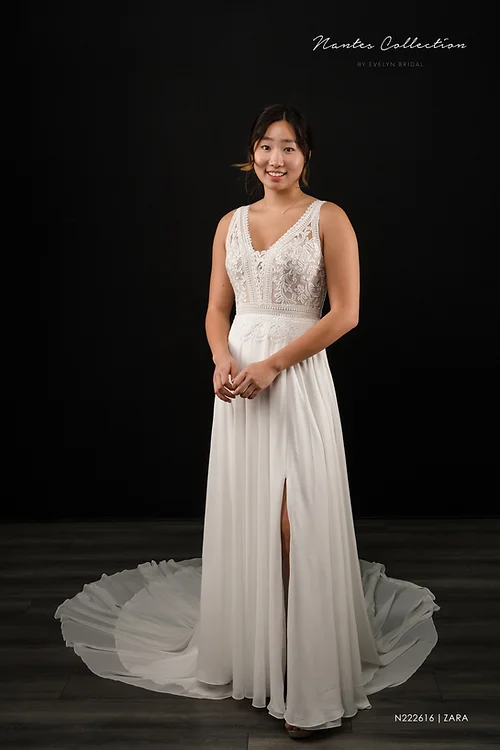Answer in one word or a short phrase: 
What is the color of the backdrop?

Black